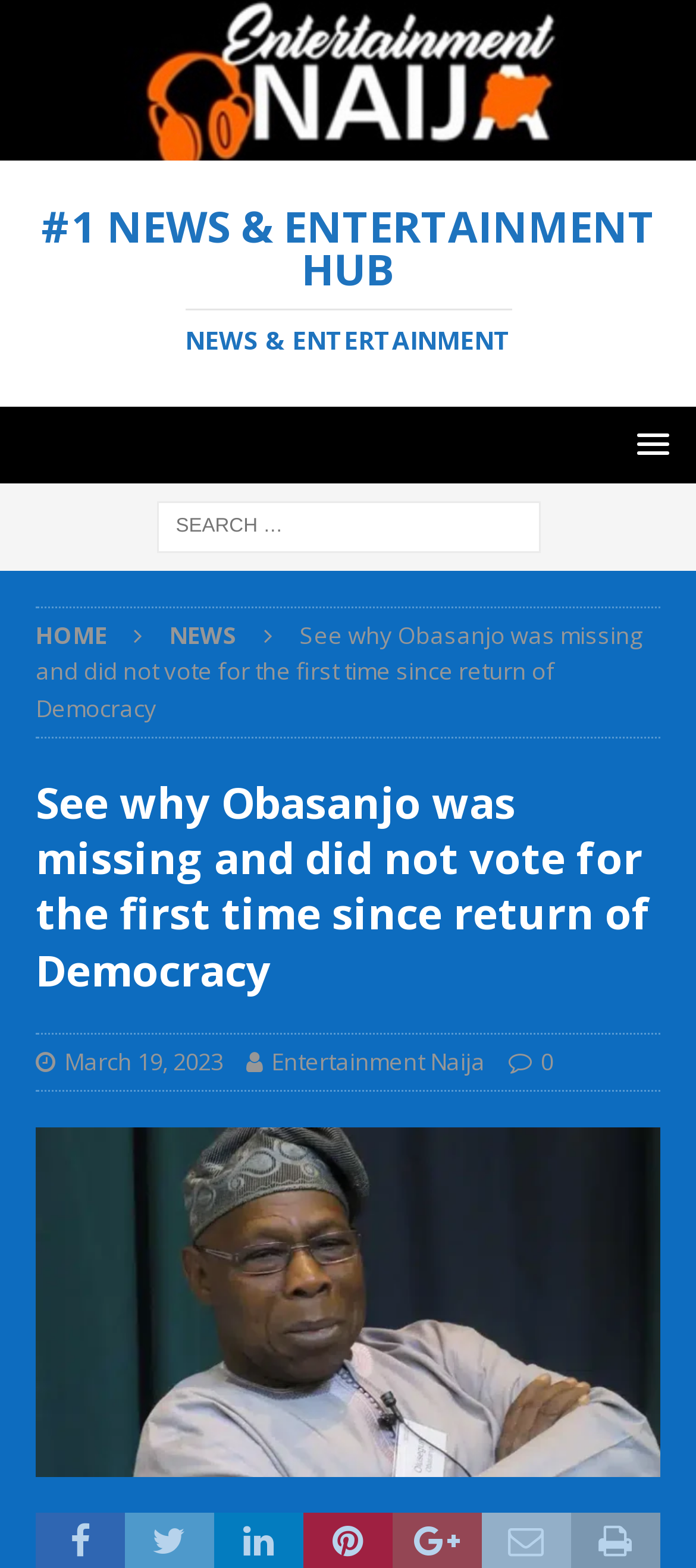Provide the bounding box coordinates of the UI element this sentence describes: "Entertainment Naija".

[0.39, 0.666, 0.697, 0.687]